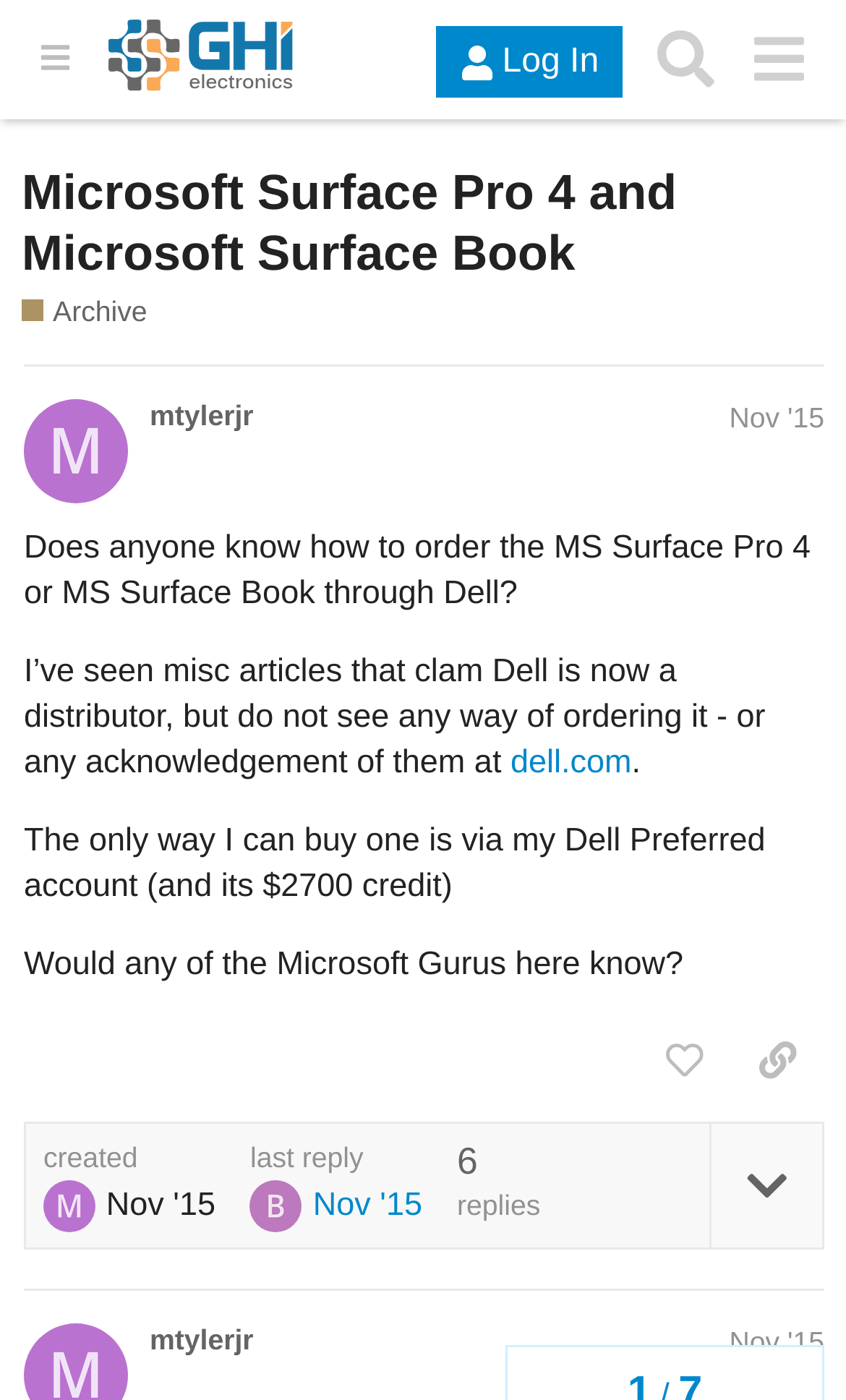How many replies are there to the post?
Please provide a single word or phrase answer based on the image.

1